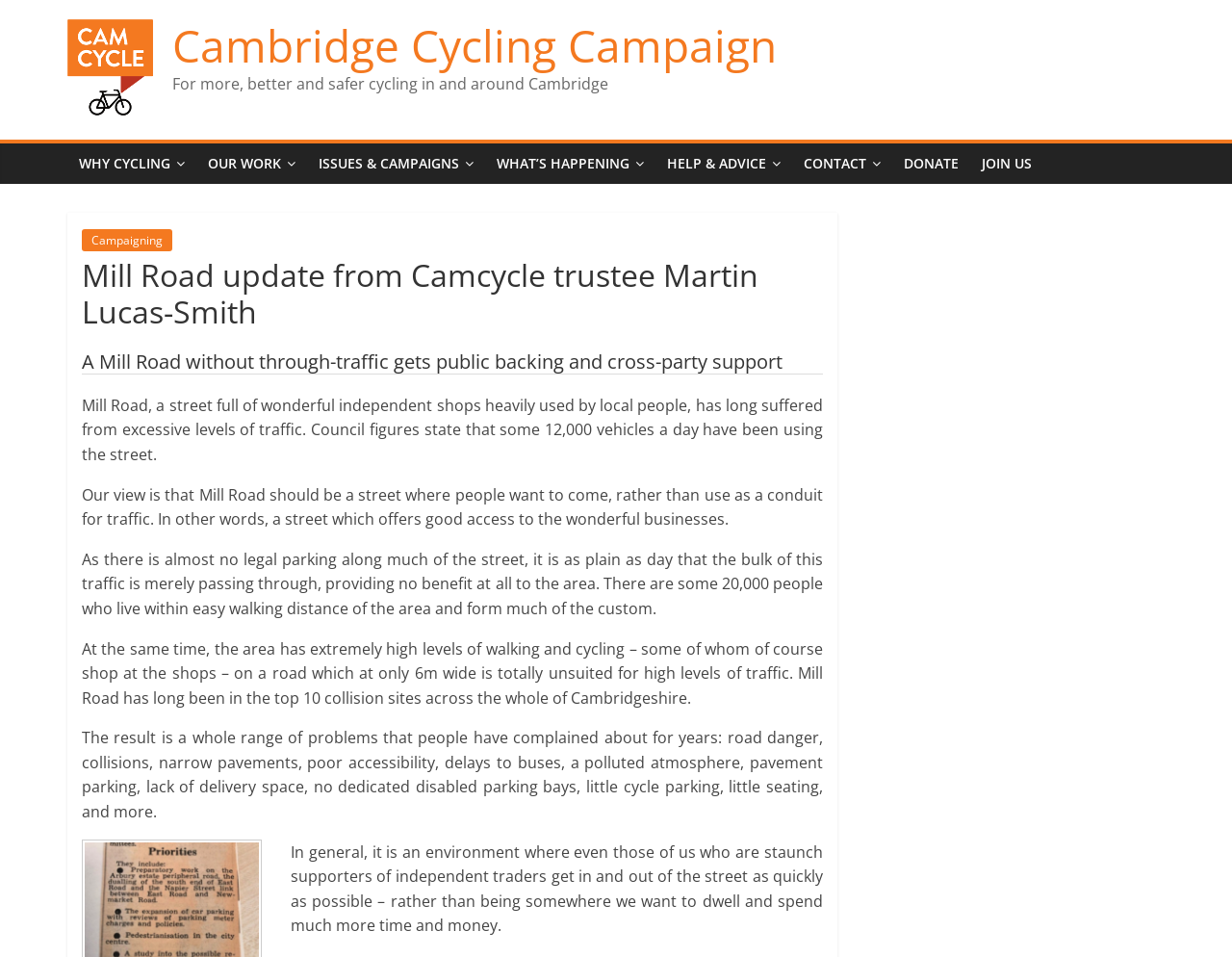Please determine the bounding box coordinates of the element's region to click in order to carry out the following instruction: "Learn more about WHY CYCLING". The coordinates should be four float numbers between 0 and 1, i.e., [left, top, right, bottom].

[0.055, 0.15, 0.159, 0.193]